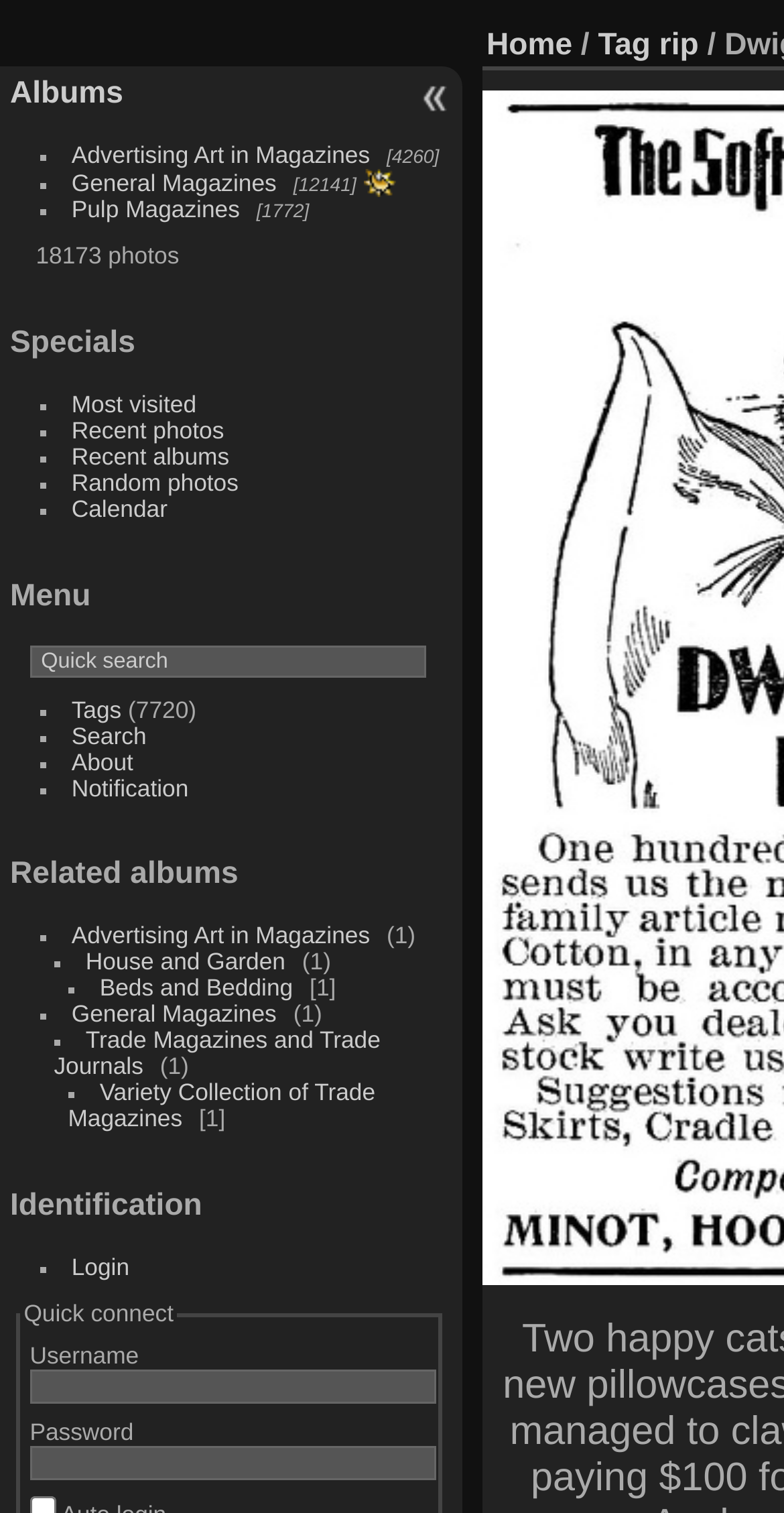Please find the bounding box coordinates of the section that needs to be clicked to achieve this instruction: "Search for something".

[0.04, 0.426, 0.545, 0.447]